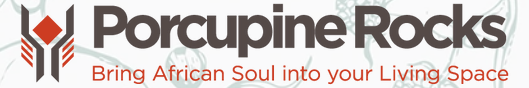Generate an elaborate caption for the given image.

The image features the logo of "Porcupine Rocks," a creative brand that embodies the essence of African design. The logo prominently displays the name "Porcupine Rocks" in a modern font, with the word "Rocks" highlighted to emphasize its significance. Below the main title, the tagline "Bring African Soul into your Living Space" conveys the brand’s mission to infuse artistic African elements into everyday environments. The logo incorporates graphical elements with a striking color palette, reflecting a blend of traditional and contemporary styles, appealing to those seeking unique and soulful decor solutions. This visual identity is a testament to the brand's commitment to creativity and cultural richness.